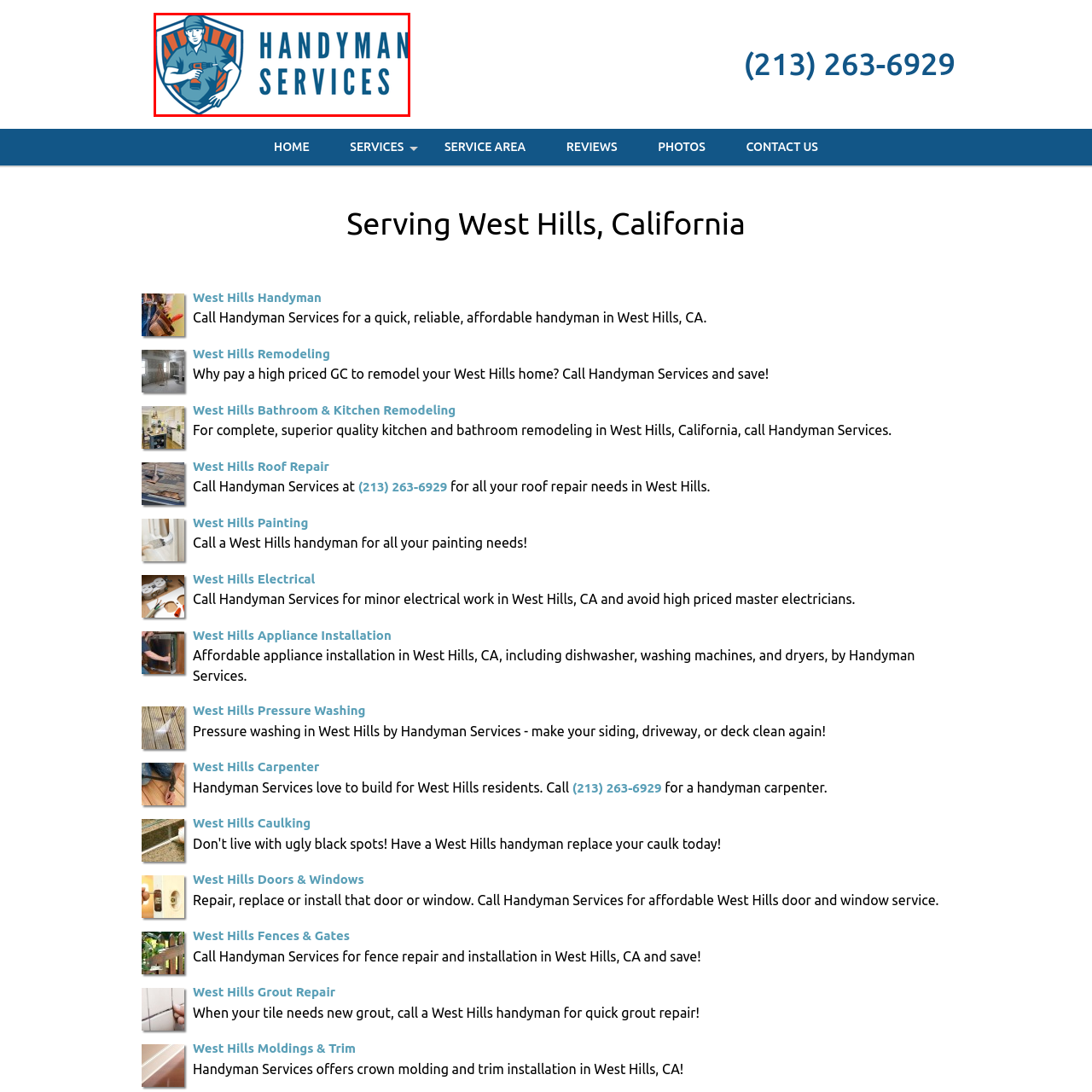Give a comprehensive description of the picture highlighted by the red border.

The image features a logo for "Handyman Services," prominently displayed within a shield emblem. The central figure depicts a handyman in a blue shirt and cap, confidently holding a power drill in one hand. The design integrates bold orange rays extending from behind him, symbolizing energy and readiness. Text reading "HANDYMAN SERVICES" is positioned to the right in a strong, modern font, reinforcing the brand's identity. This logo effectively communicates reliability and professionalism, catering specifically to customers in West Hills, California, seeking quality handyman solutions.